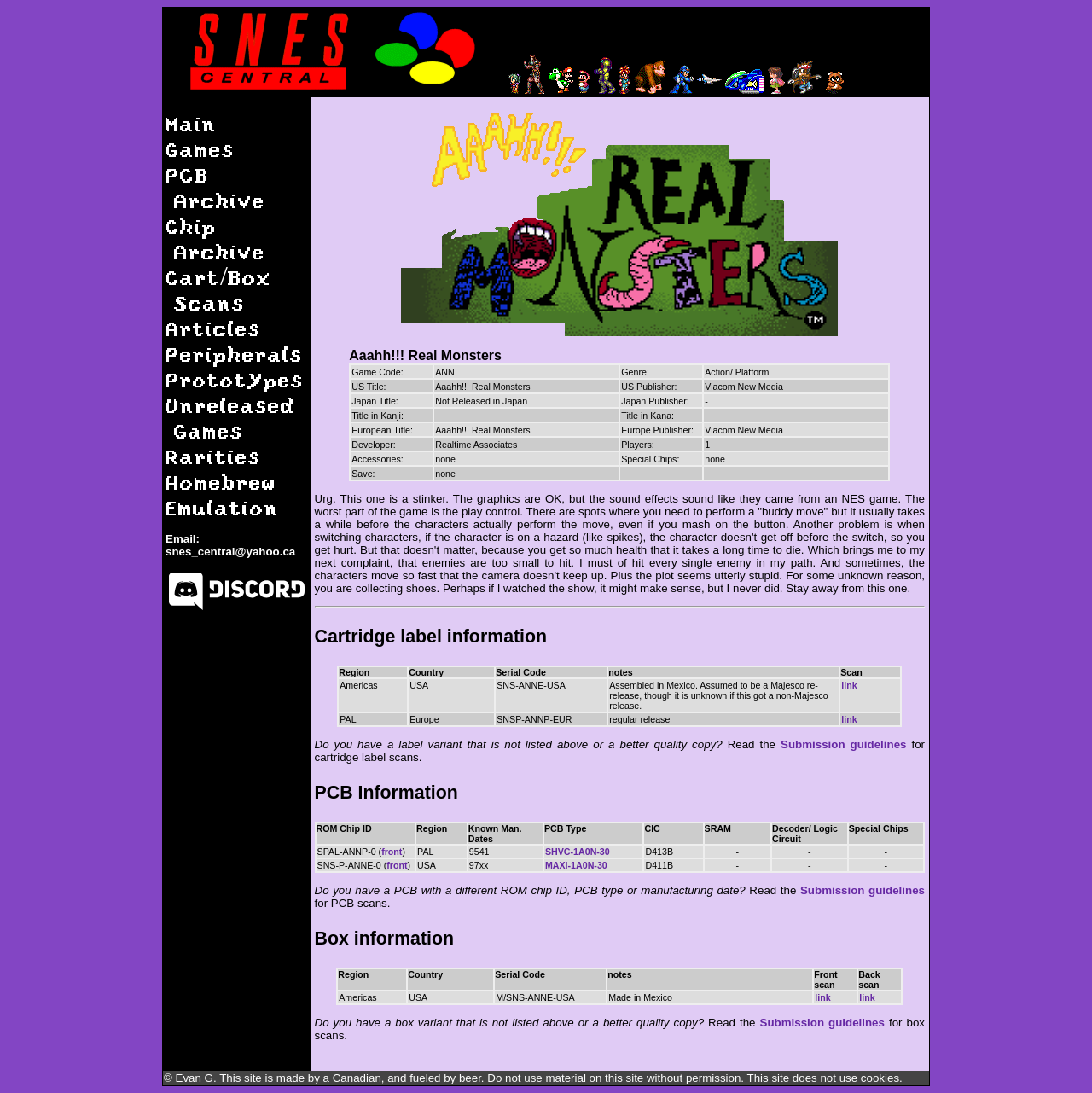How many players can play this game?
Please provide a single word or phrase answer based on the image.

1